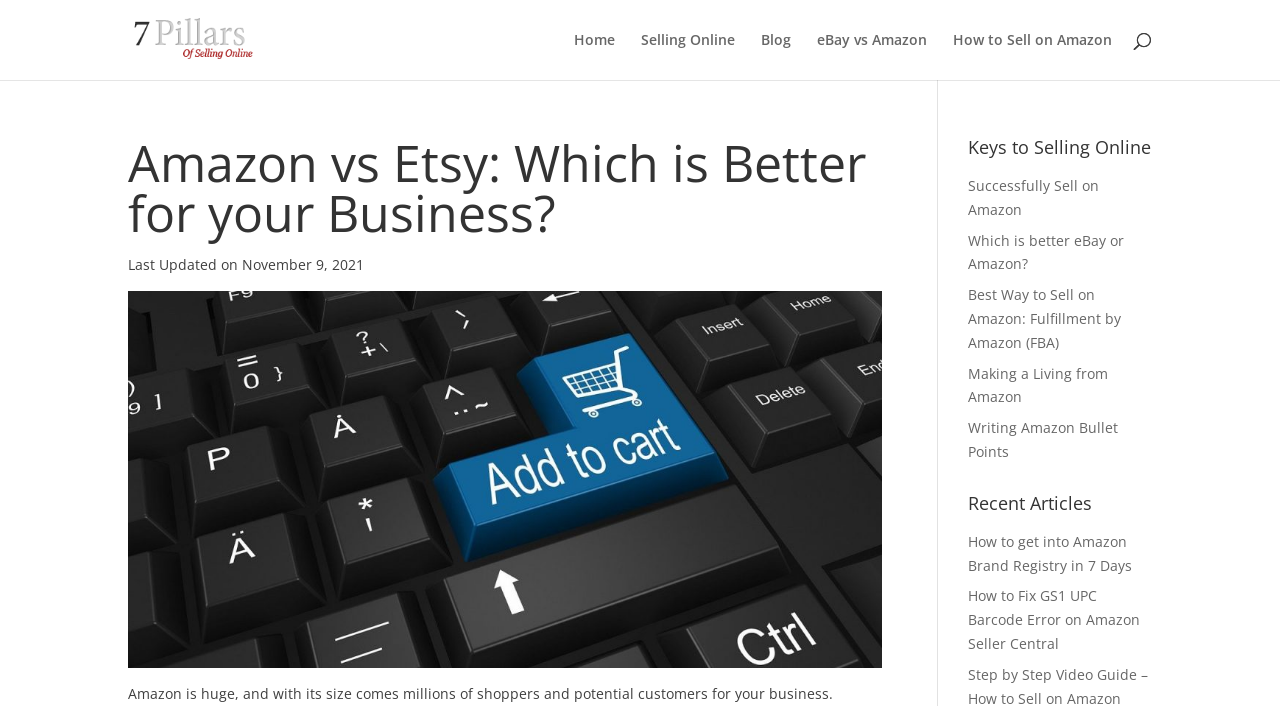What is the date of the last update?
Kindly answer the question with as much detail as you can.

The date of the last update is mentioned below the main heading as 'Last Updated on November 9, 2021'.